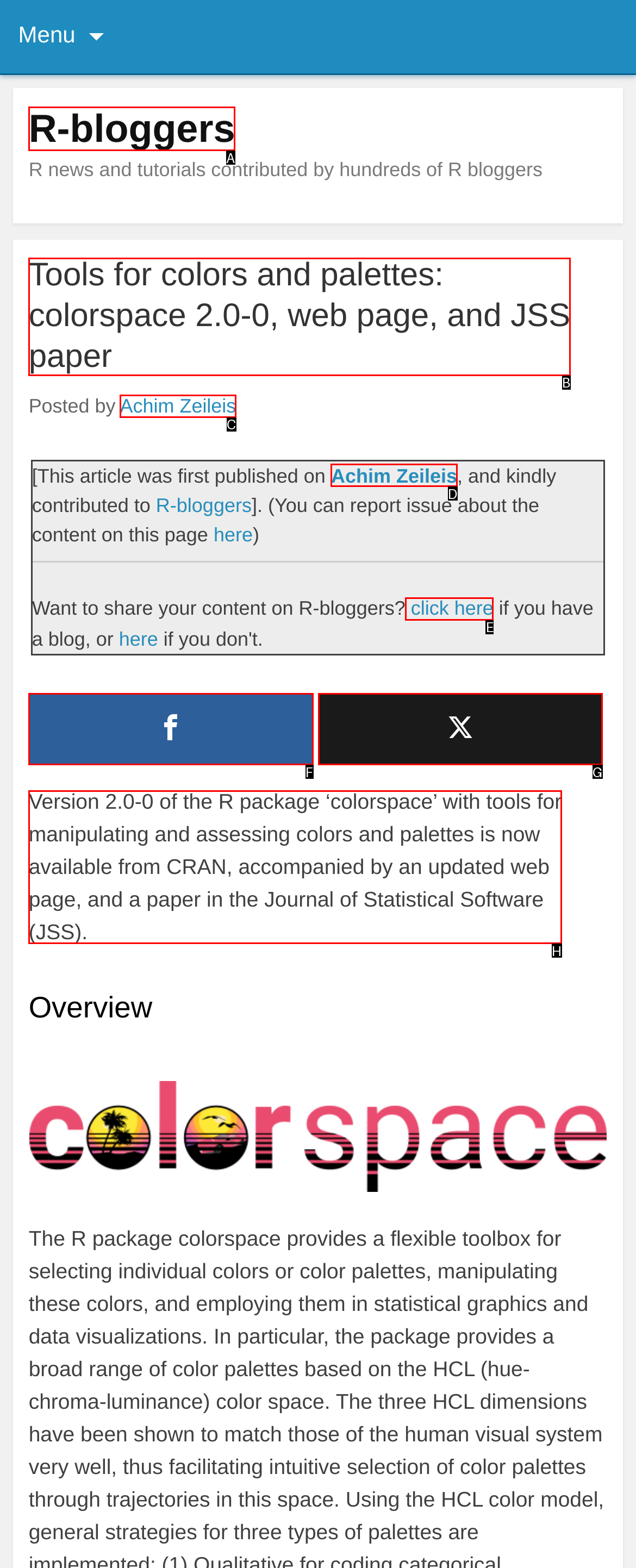Find the HTML element to click in order to complete this task: Learn more about the colorspace package
Answer with the letter of the correct option.

H